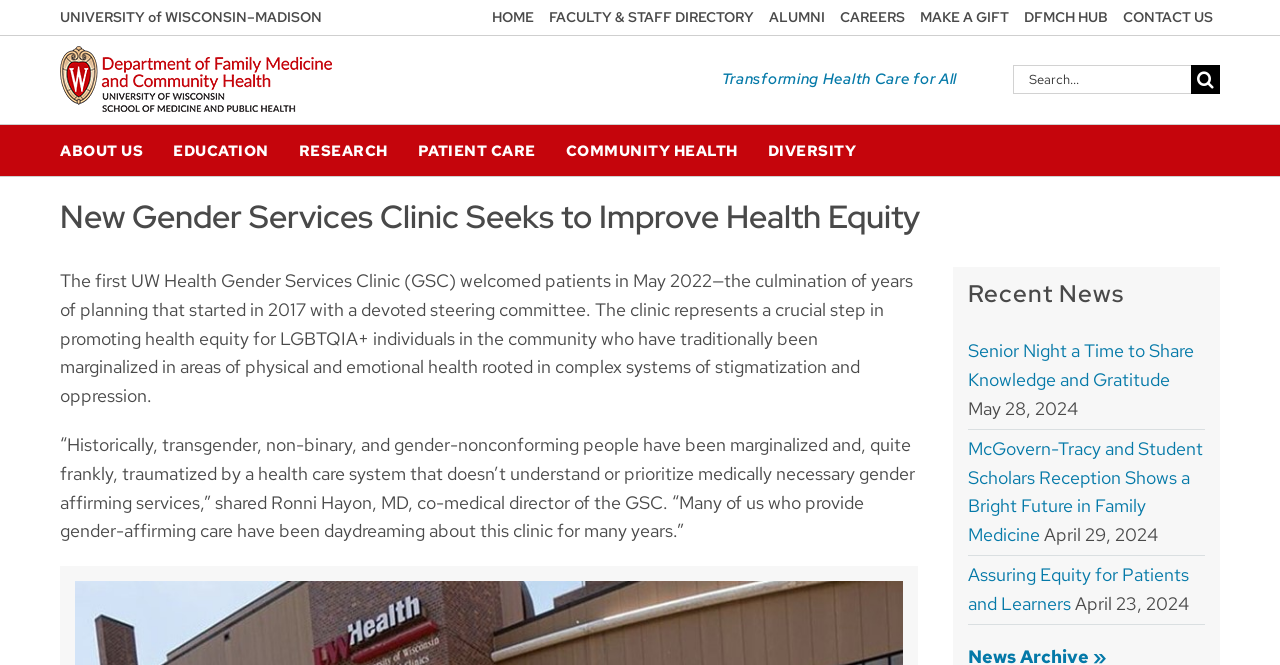Answer in one word or a short phrase: 
What is the title of the section that lists recent news?

Recent News